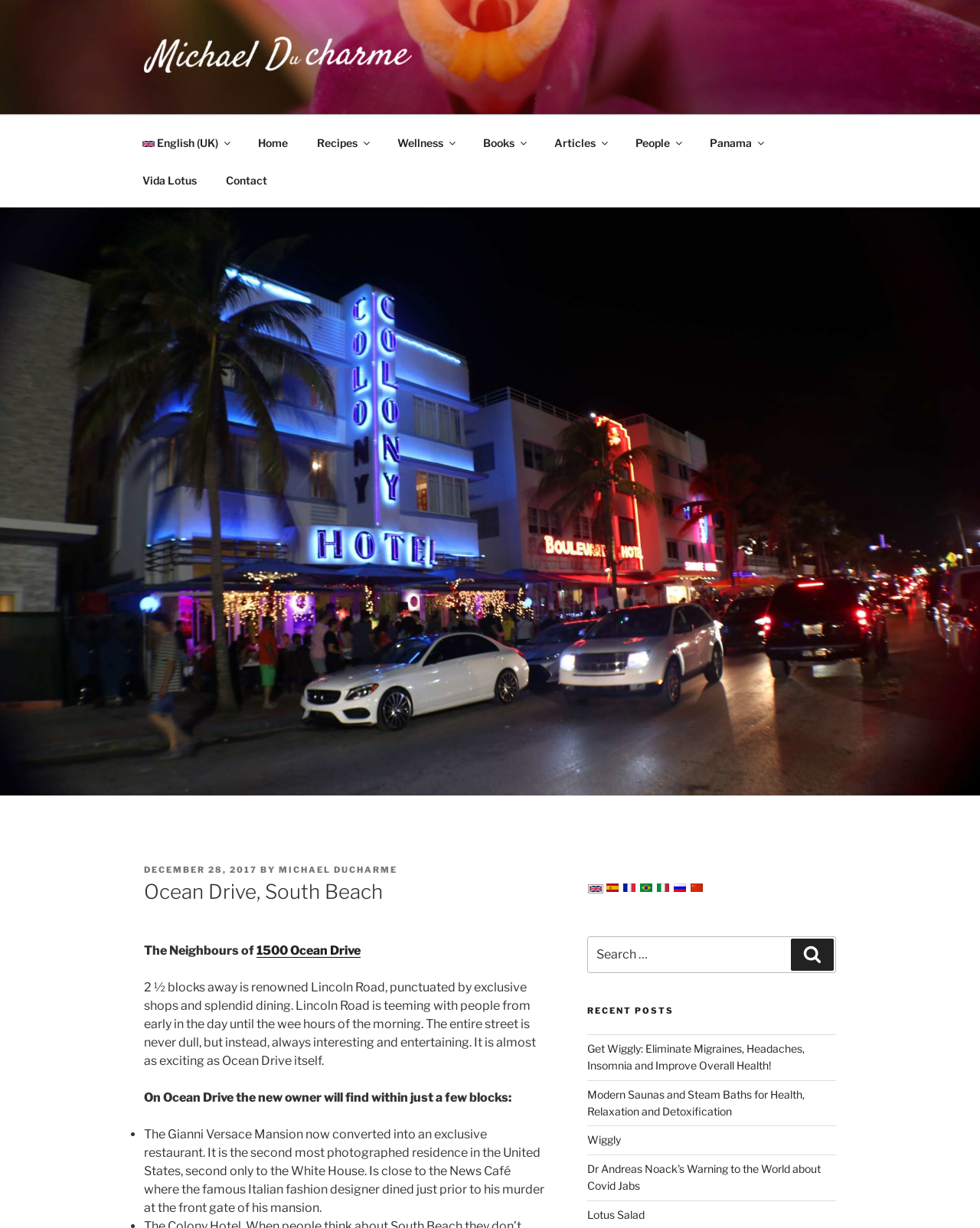Locate the bounding box for the described UI element: "Wellness". Ensure the coordinates are four float numbers between 0 and 1, formatted as [left, top, right, bottom].

[0.391, 0.101, 0.477, 0.131]